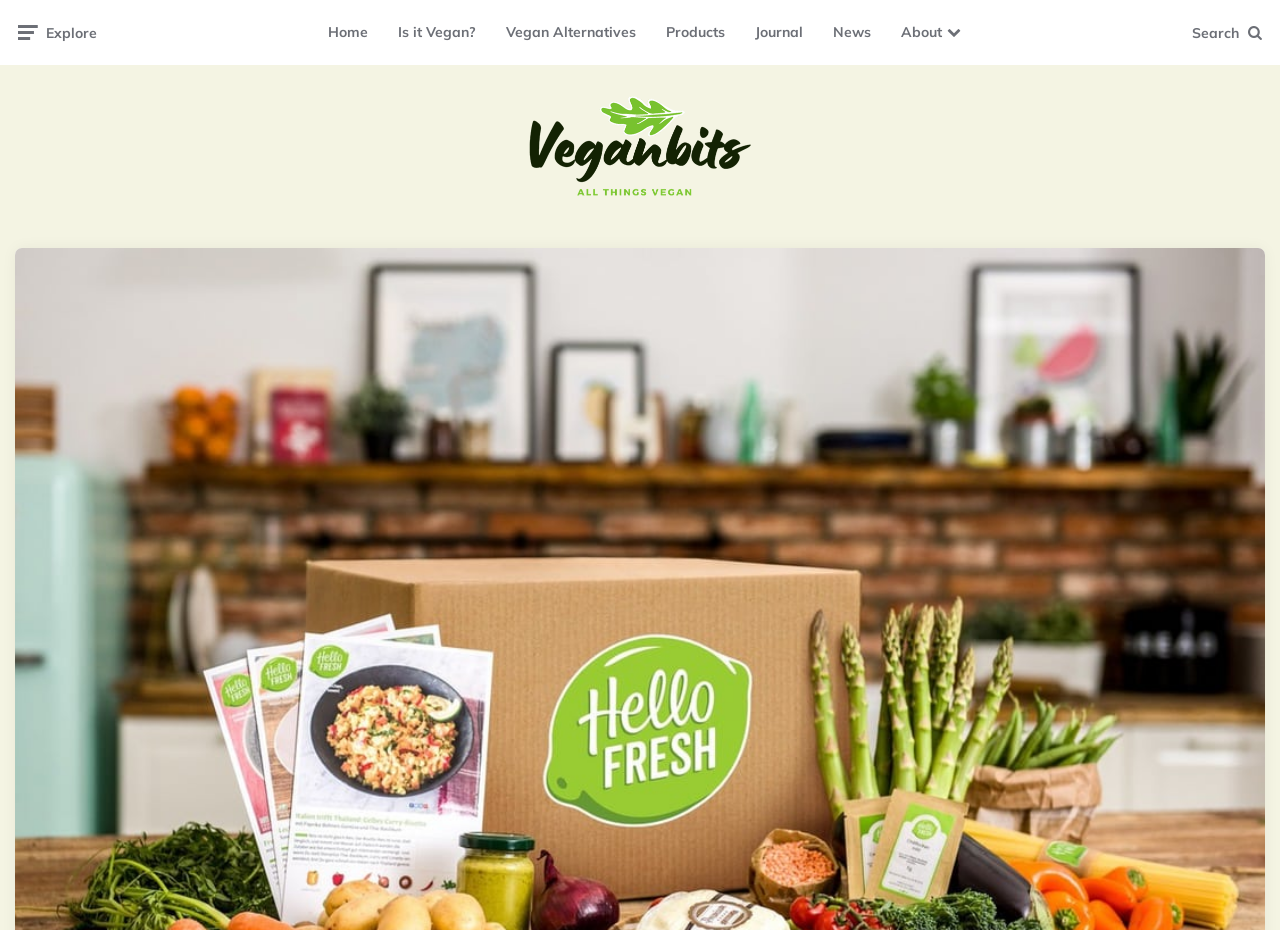Determine the bounding box coordinates of the UI element described below. Use the format (top-left x, top-left y, bottom-right x, bottom-right y) with floating point numbers between 0 and 1: Daniel Hartmeier

None